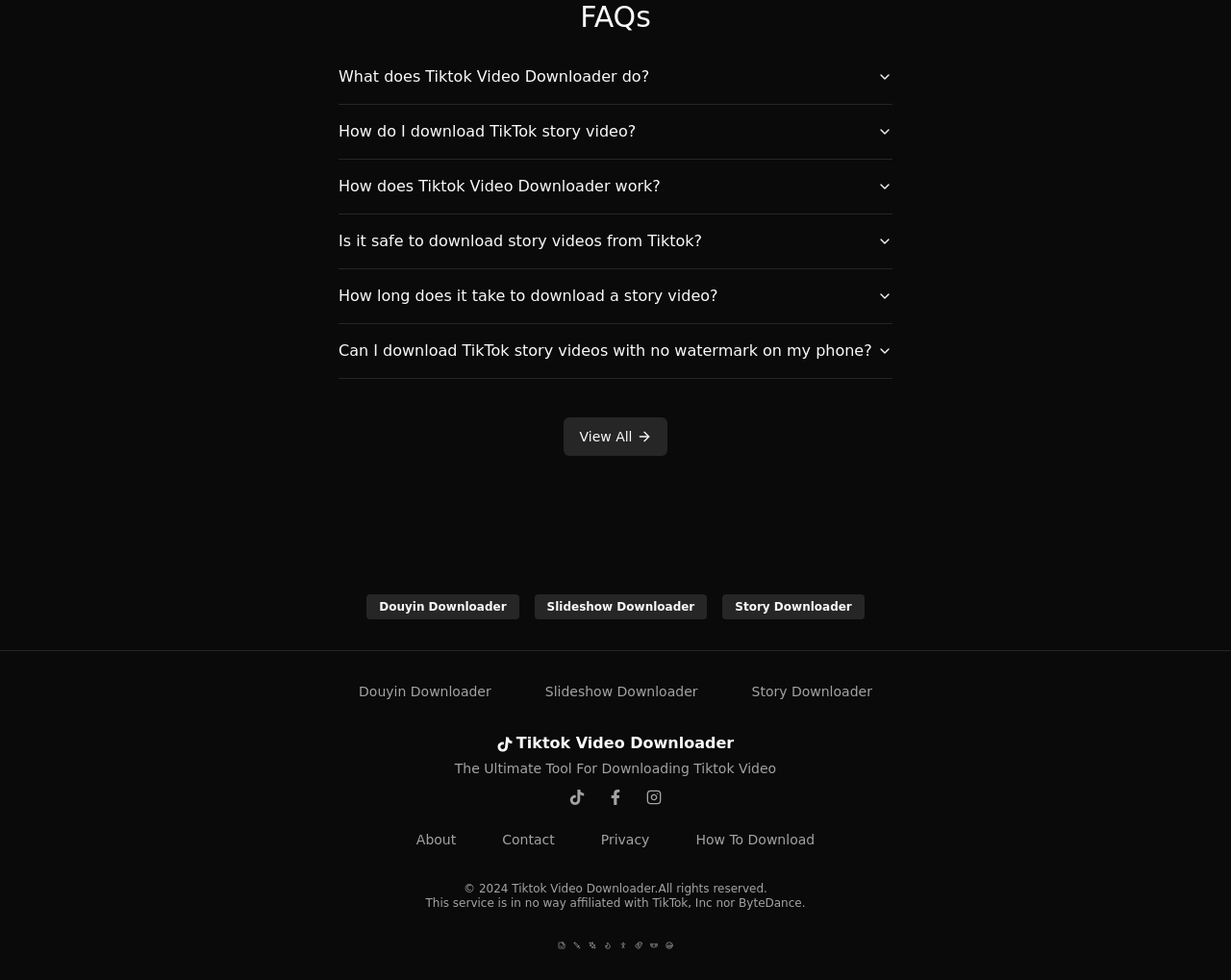How many FAQs are listed on the webpage?
Using the screenshot, give a one-word or short phrase answer.

6